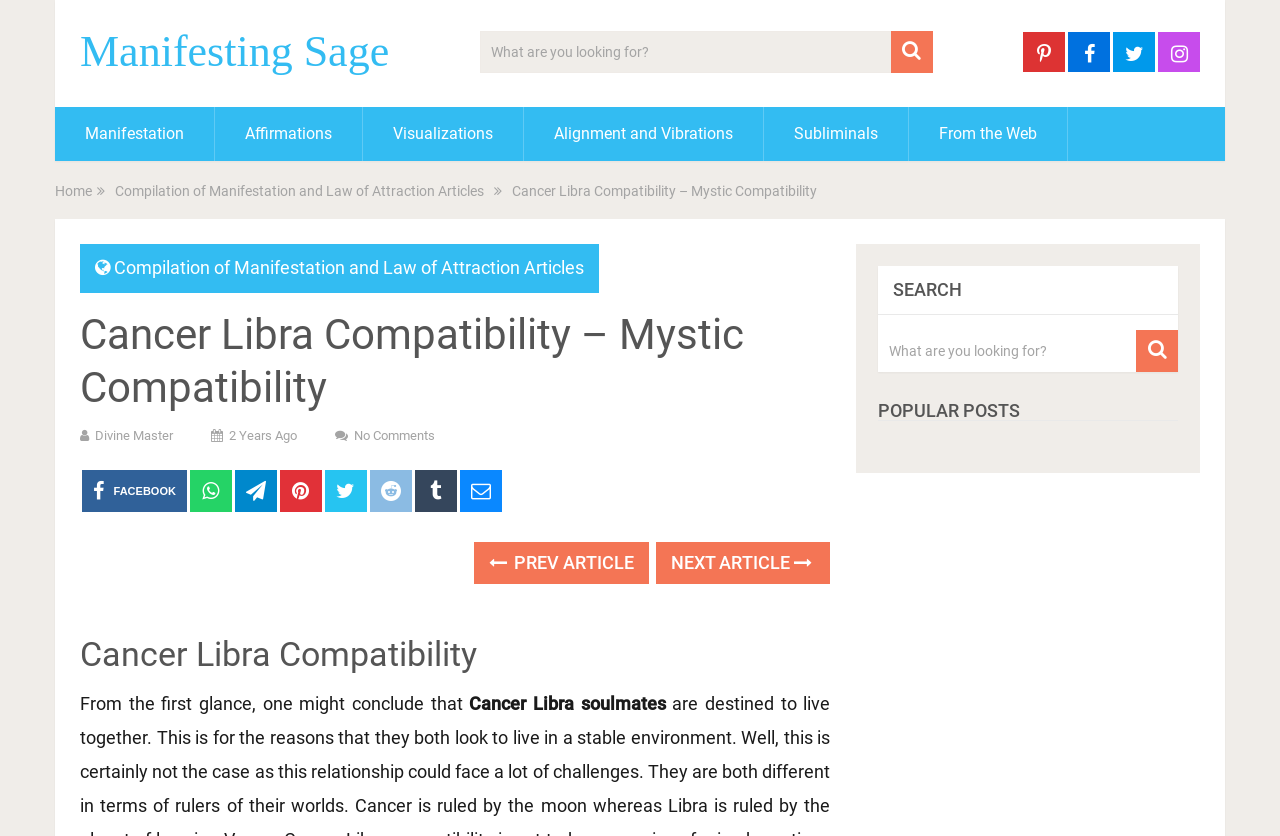Specify the bounding box coordinates of the area to click in order to execute this command: 'Switch to ENG language'. The coordinates should consist of four float numbers ranging from 0 to 1, and should be formatted as [left, top, right, bottom].

None